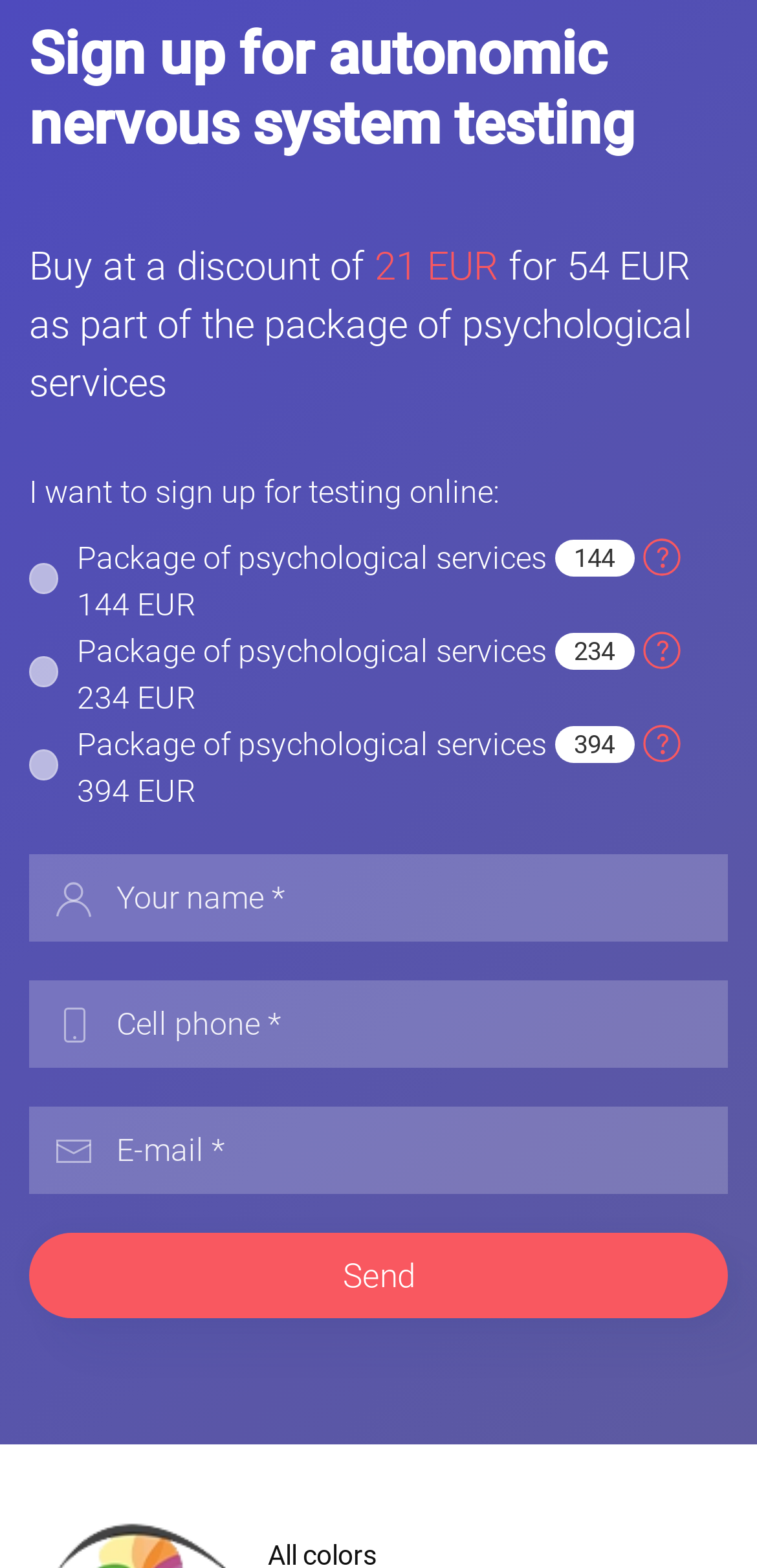What is the discount price for the autonomic nervous system testing?
Carefully analyze the image and provide a thorough answer to the question.

I found the text 'Buy at a discount of' followed by the price '21 EUR', which indicates the discounted price for the autonomic nervous system testing.